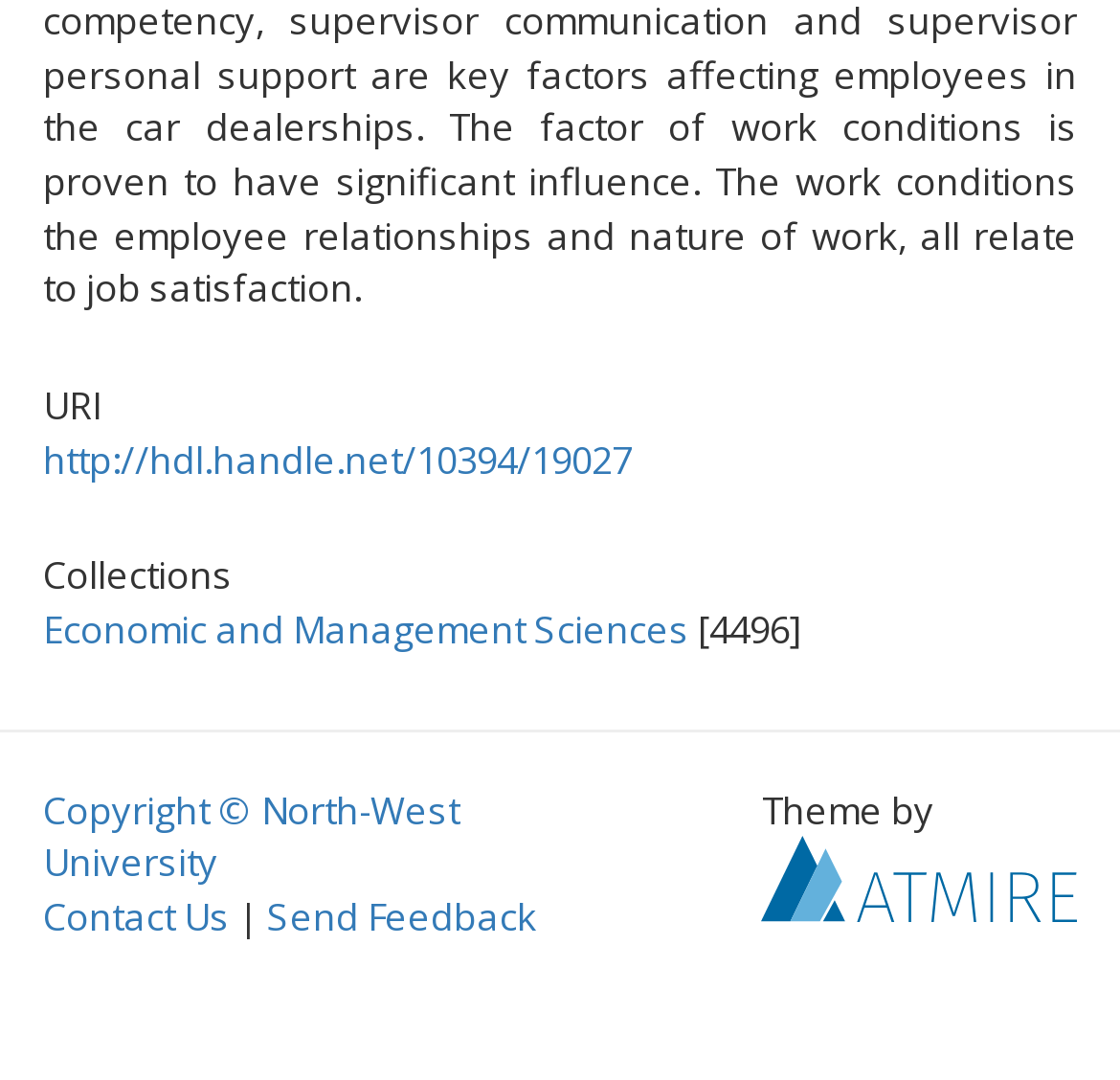Provide a thorough and detailed response to the question by examining the image: 
What is the name of the university?

I found the answer by looking at the copyright information at the bottom of the page, which states 'Copyright © North-West University'.